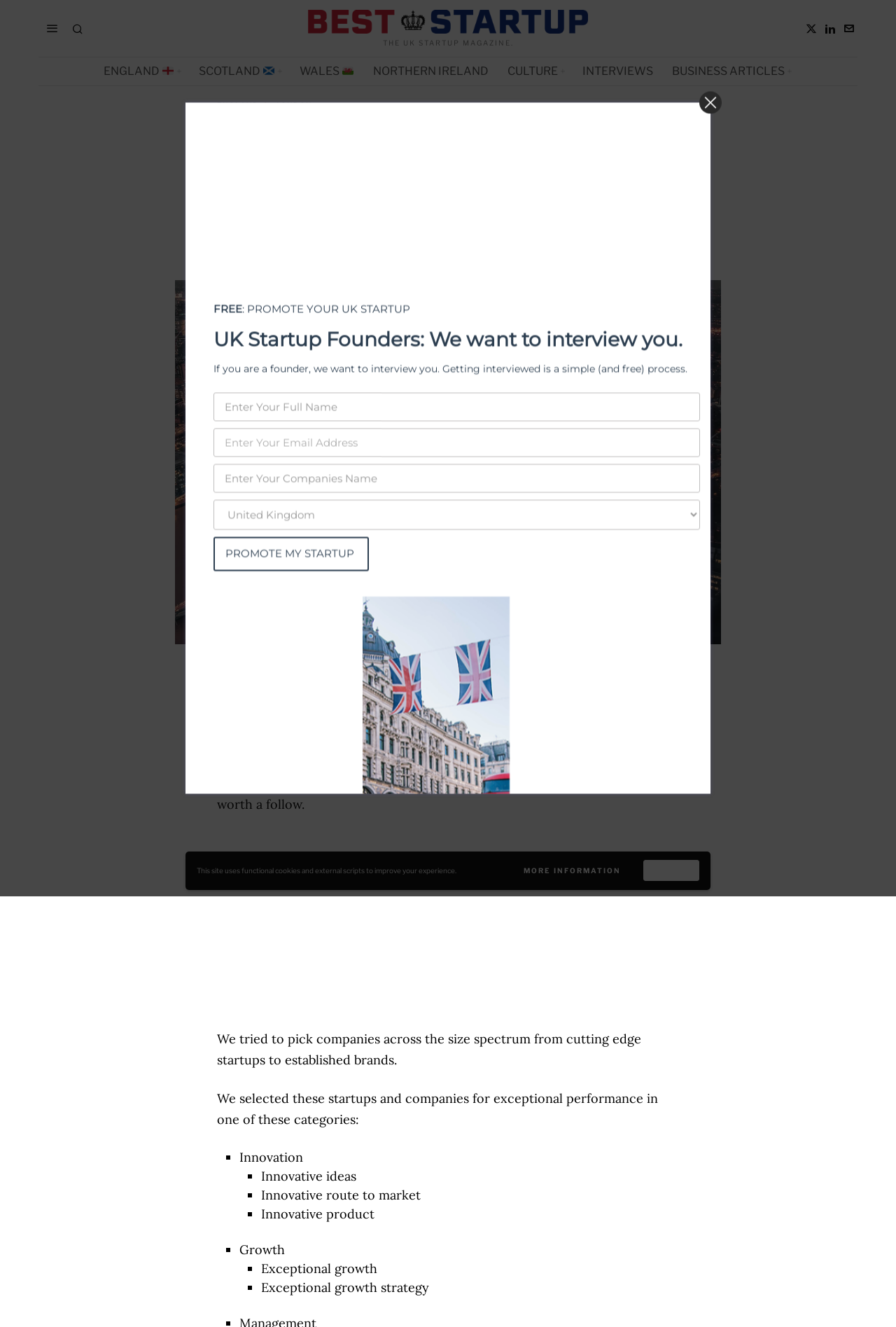What type of companies are showcased in this article?
Based on the image, answer the question with as much detail as possible.

The article's title 'London’s Best Hospital Companies – To Work For and Buy From' and the text 'This article showcases our top picks for the best London based Hospital companies.' indicate that the article is about showcasing London based Hospital companies.